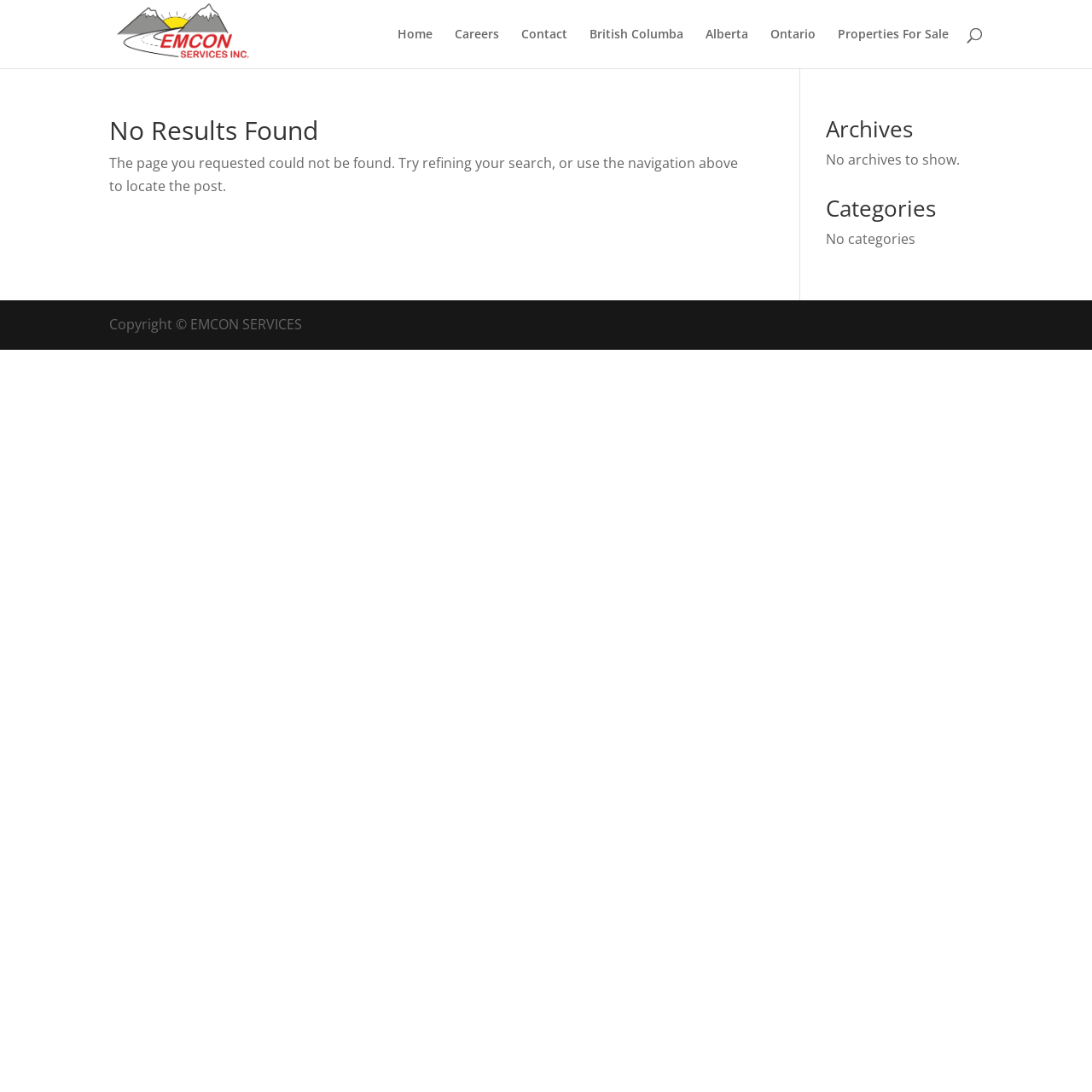Can you identify the bounding box coordinates of the clickable region needed to carry out this instruction: 'search for something'? The coordinates should be four float numbers within the range of 0 to 1, stated as [left, top, right, bottom].

[0.1, 0.0, 0.9, 0.001]